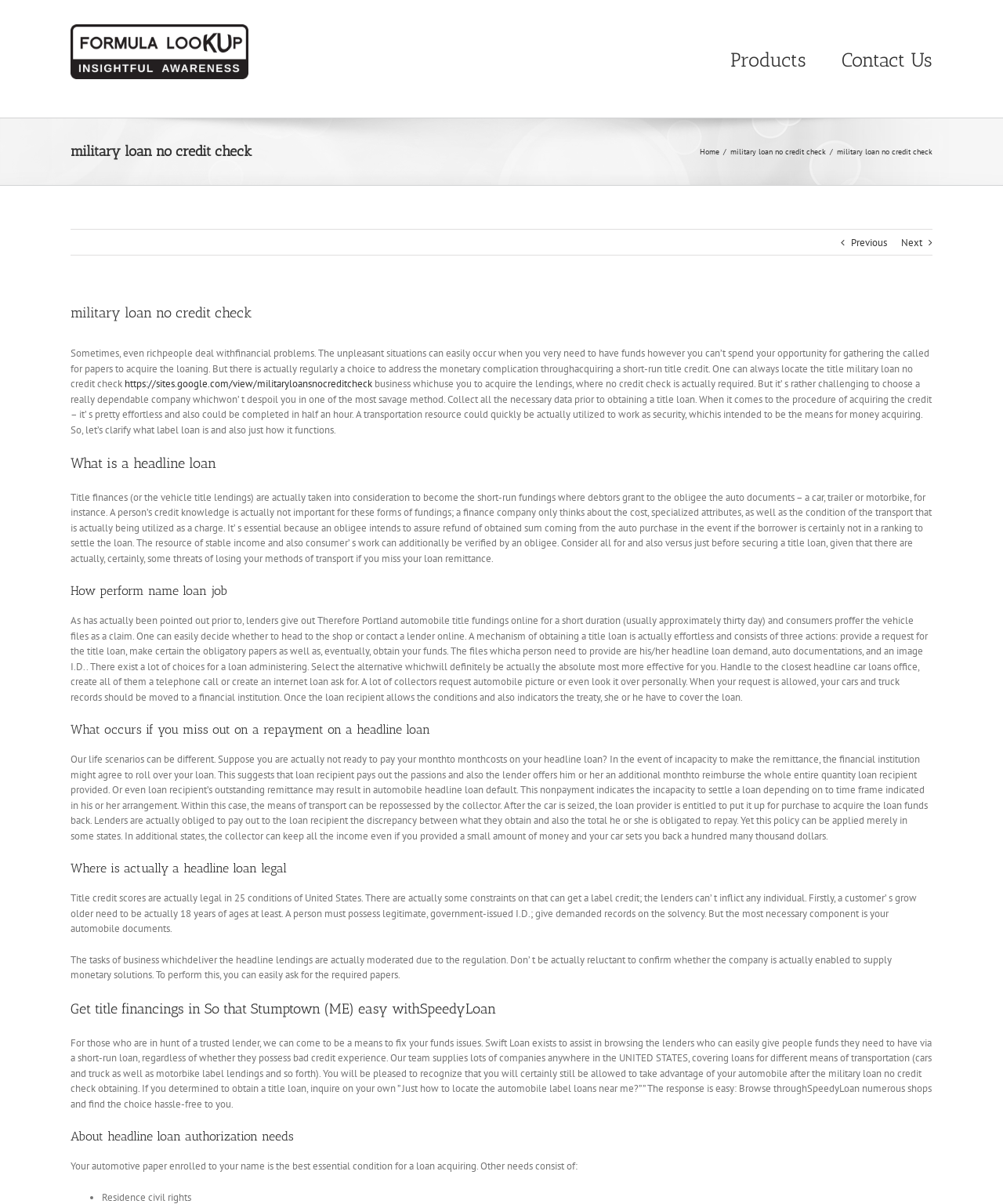Show me the bounding box coordinates of the clickable region to achieve the task as per the instruction: "go to 'Situs Slot' website".

None